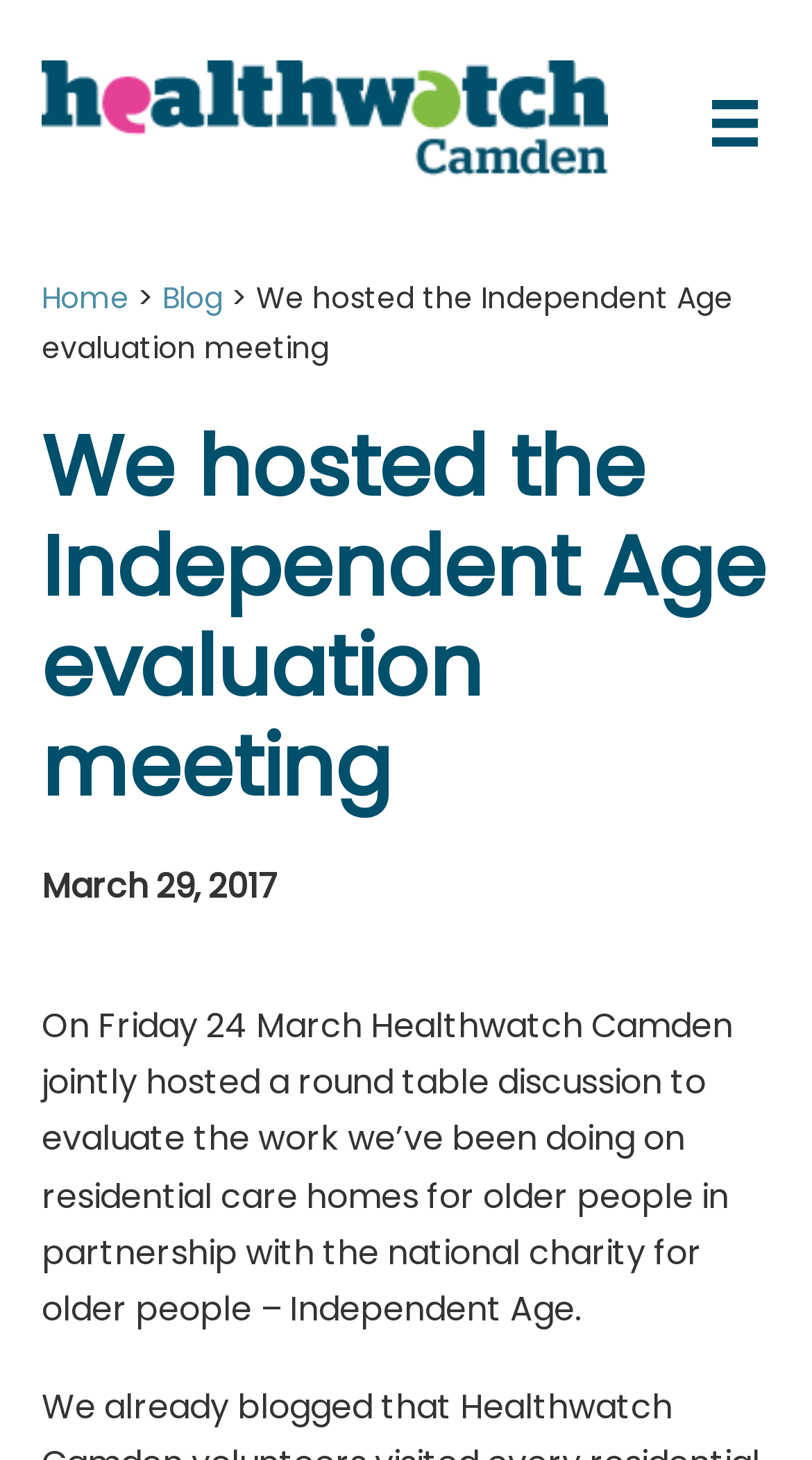Provide the bounding box coordinates of the HTML element described by the text: "Blog".

[0.2, 0.19, 0.274, 0.219]